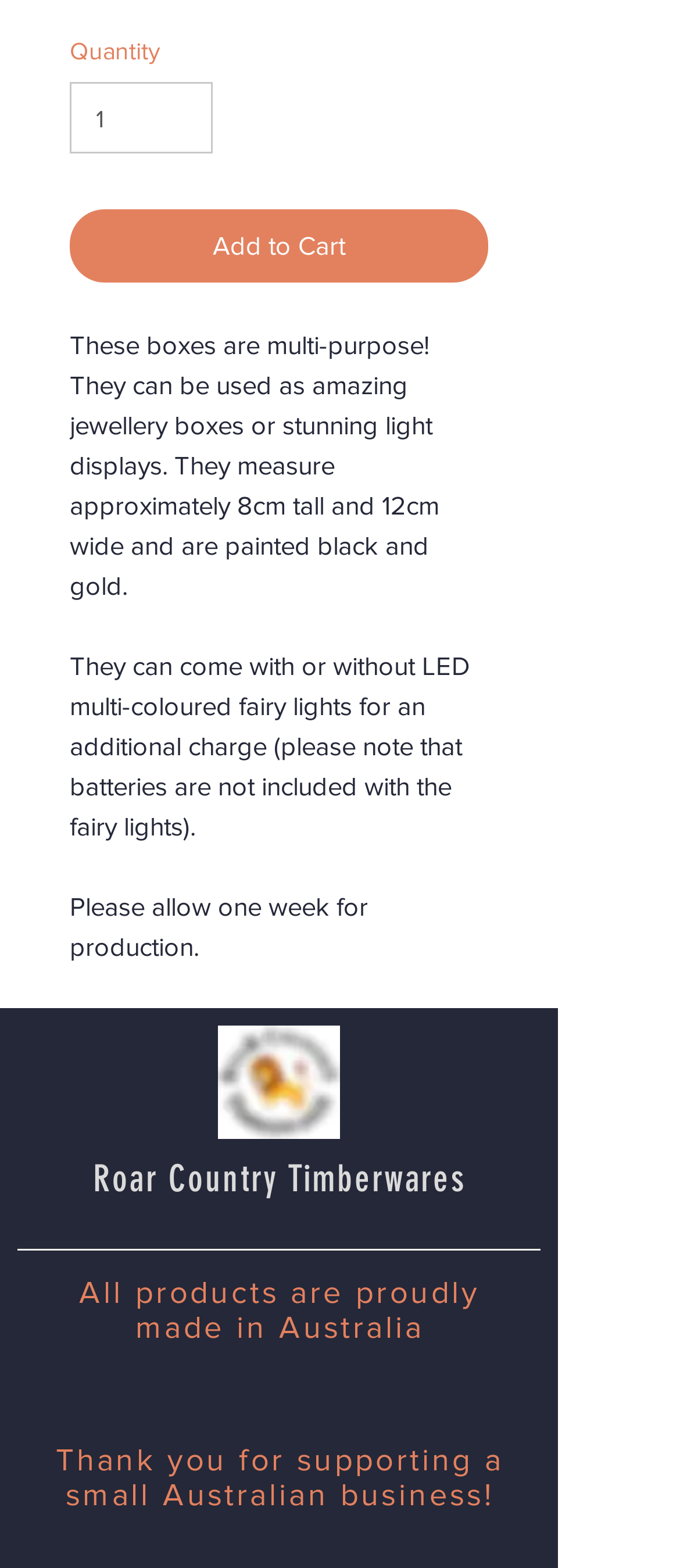Identify the bounding box coordinates for the UI element that matches this description: "input value="1" aria-label="Quantity" value="1"".

[0.103, 0.053, 0.312, 0.098]